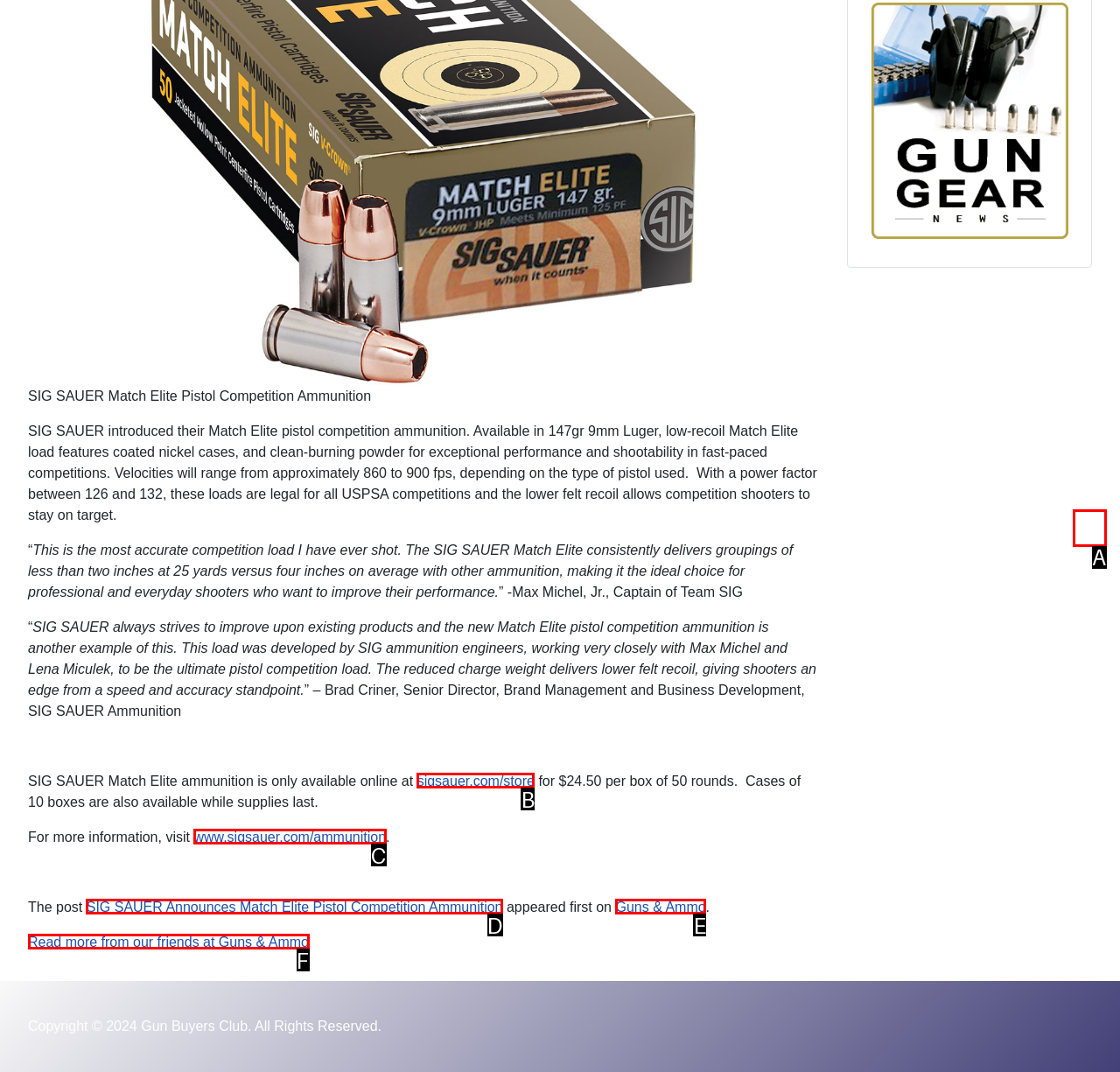Select the HTML element that fits the following description: parent_node: Home aria-label="Back to Top"
Provide the letter of the matching option.

A